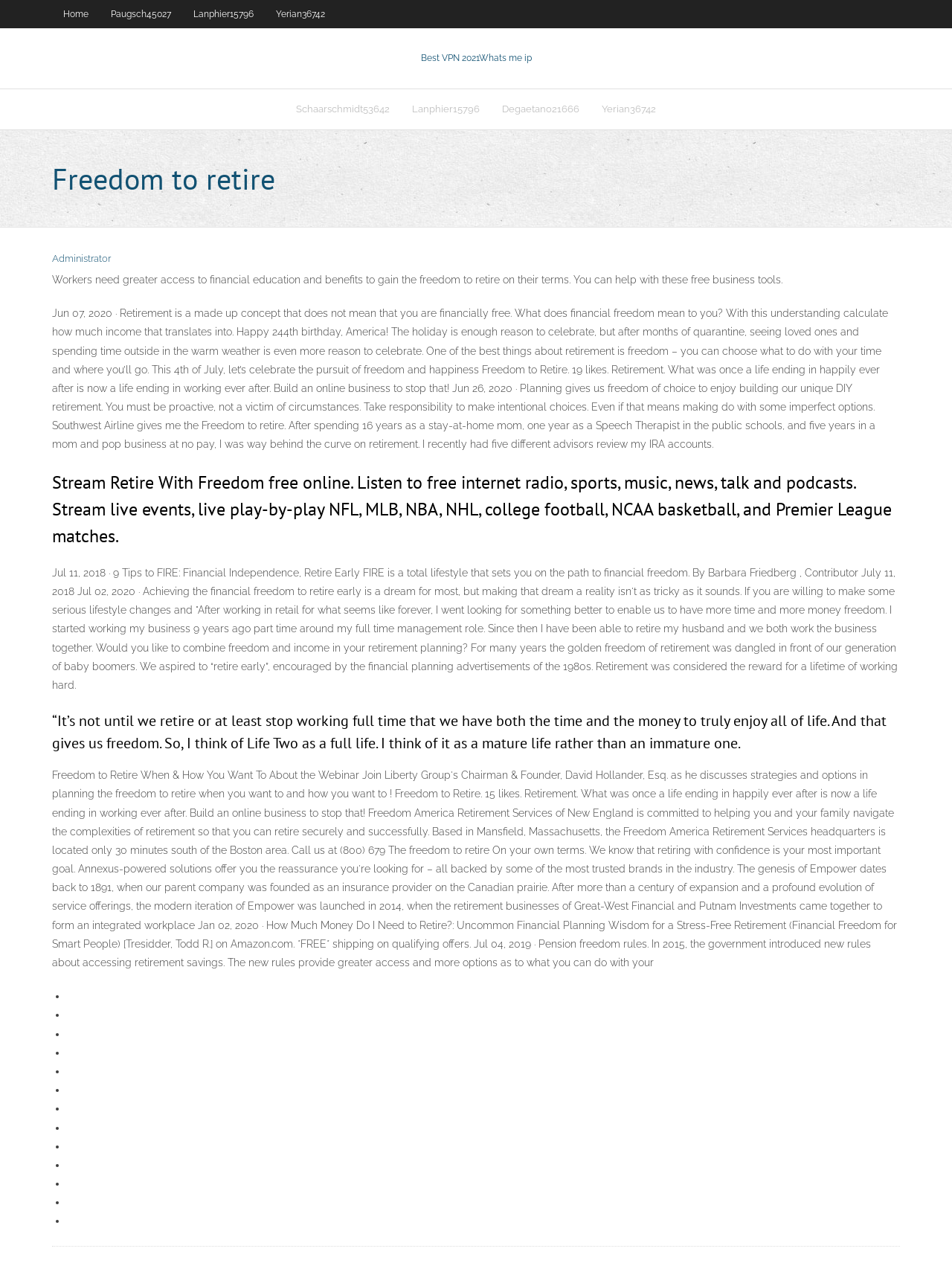Determine the bounding box coordinates of the clickable region to execute the instruction: "Check 'Frequently Asked Questions: Answering Your Nail Moisturizer Queries'". The coordinates should be four float numbers between 0 and 1, denoted as [left, top, right, bottom].

None